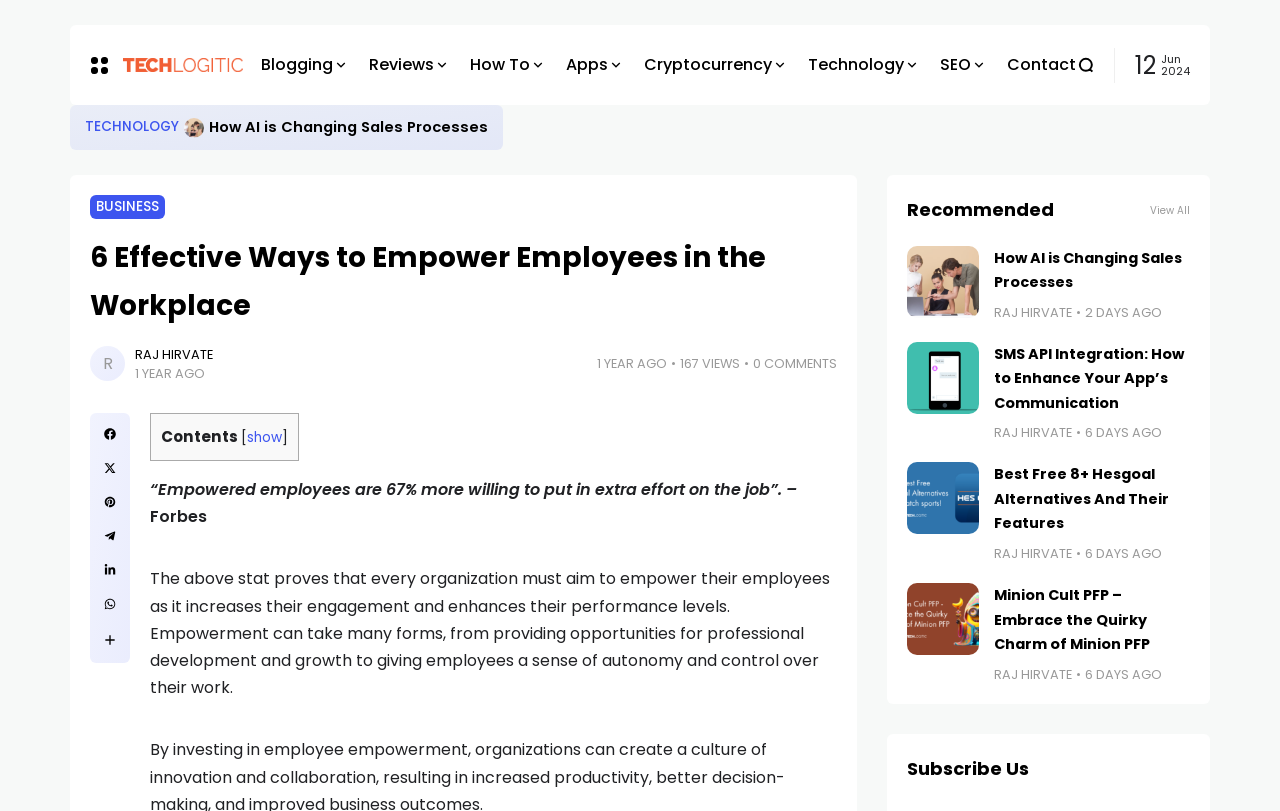Using the information from the screenshot, answer the following question thoroughly:
What social media platforms are available for sharing?

The social media sharing icons are located at the bottom of the article, and they include facebook, twitter, pinterest, telegram, linkedin, and whatsapp.